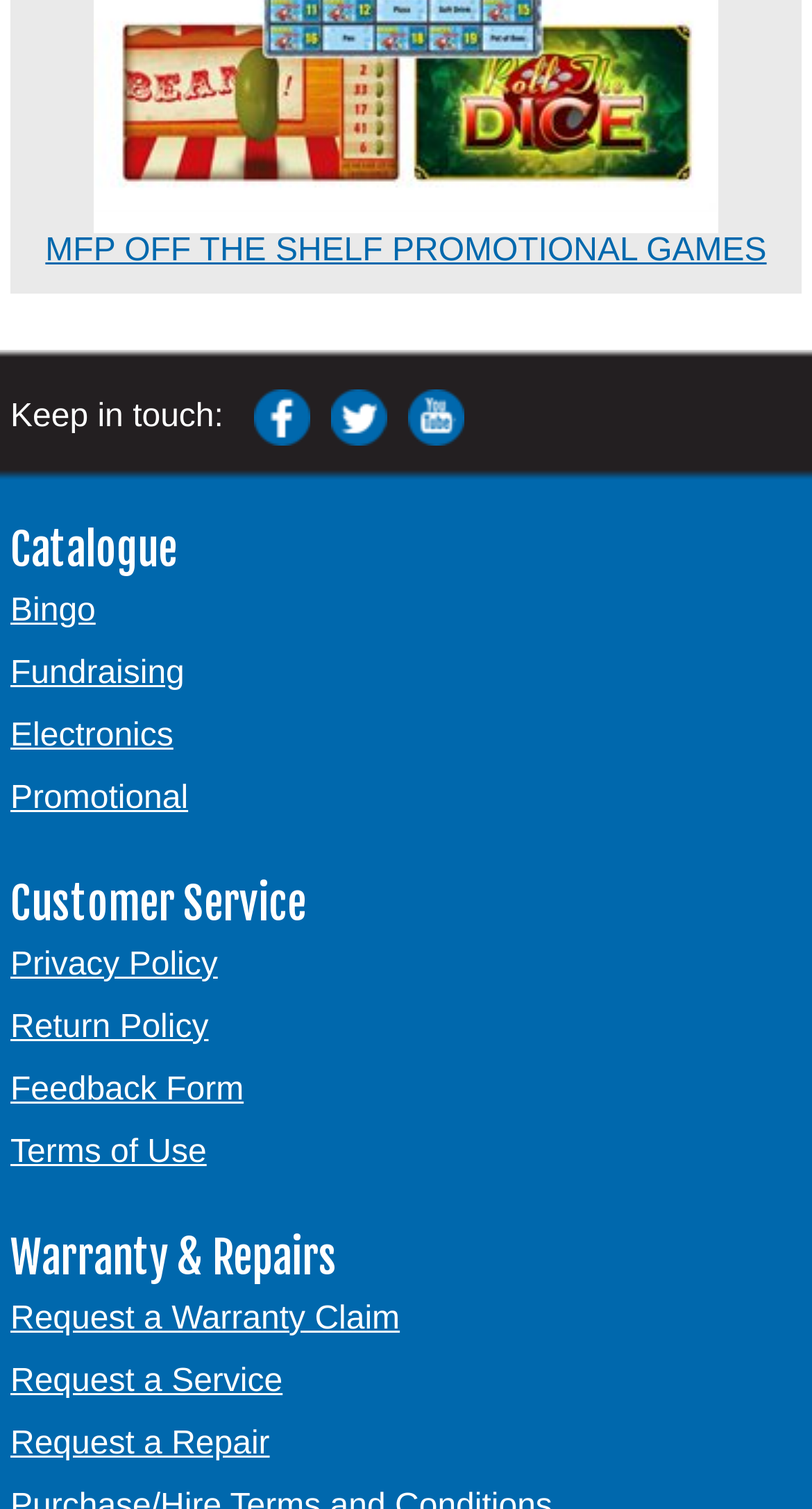What is the last link in the catalogue section?
Using the image, respond with a single word or phrase.

Request a Repair